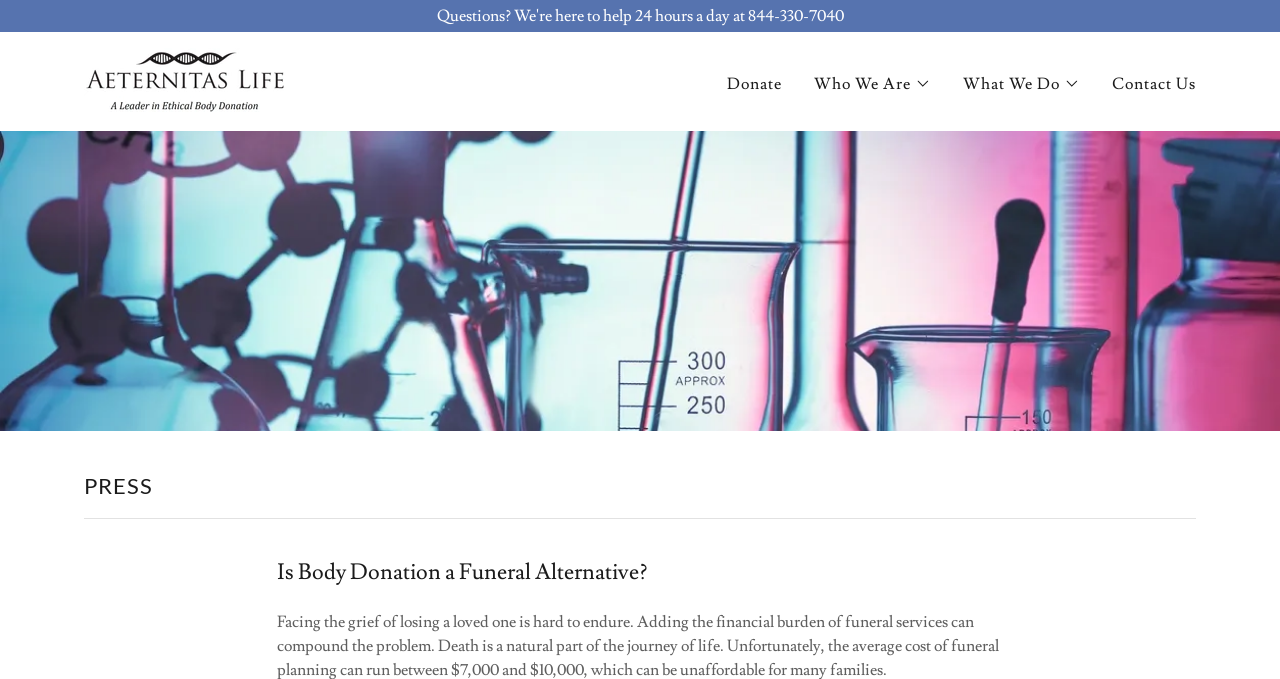Create a full and detailed caption for the entire webpage.

The webpage is about body donation and its benefits, with a focus on medical education. At the top of the page, there is a link to contact the organization for questions, along with their phone number. To the right of this link, the organization's logo, "Aeternitas Life", is displayed as an image, with a link to the organization's main page. 

Below the logo, there are three buttons: "Donate", "Who We Are", and "What We Do". The "Who We Are" and "What We Do" buttons have a dropdown menu, indicated by a small image on the right side of each button. 

Further down the page, there is a large image that spans the entire width of the page. This image likely showcases the benefits of body donation or the organization's work.

In the lower section of the page, there are two headings. The first heading, "PRESS", is located near the top left corner of this section. The second heading, "Is Body Donation a Funeral Alternative?", is positioned below the first heading, slightly to the right.